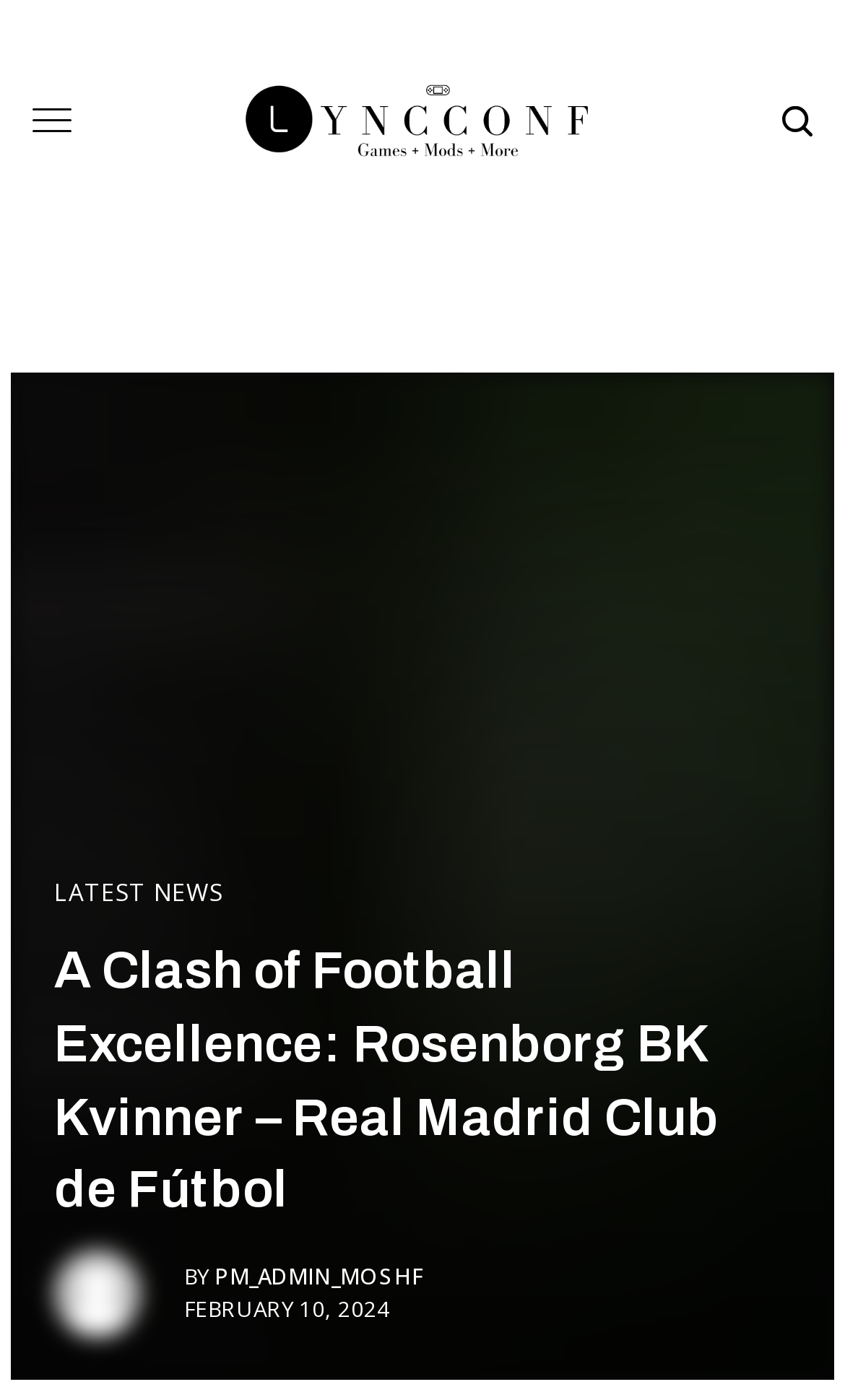Identify and extract the main heading from the webpage.

A Clash of Football Excellence: Rosenborg BK Kvinner – Real Madrid Club de Fútbol